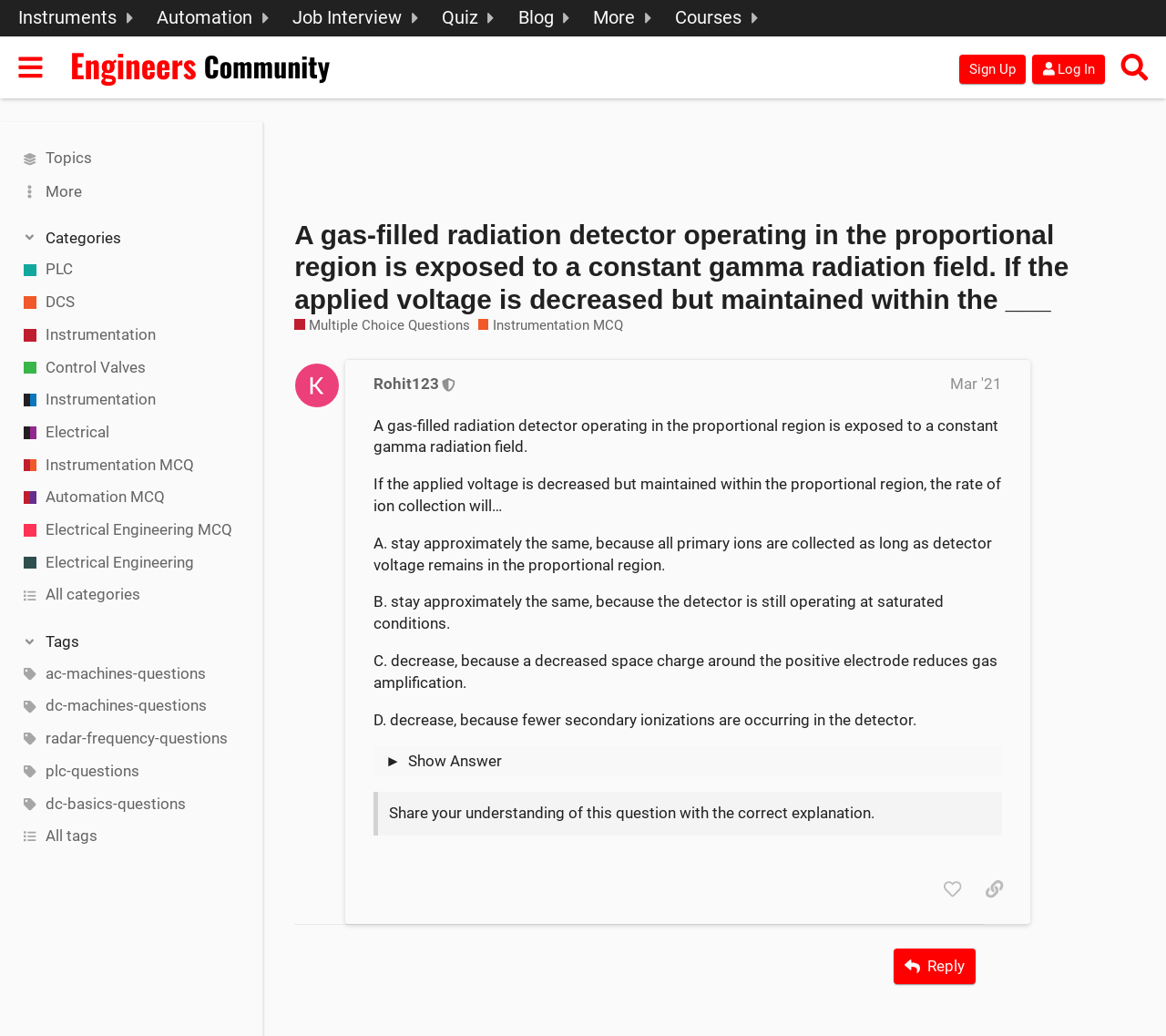Determine the bounding box coordinates of the area to click in order to meet this instruction: "View promotions".

None